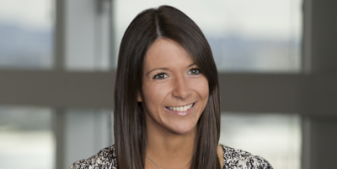Where is Susan Kempe-Mueller located?
Answer the question with a single word or phrase derived from the image.

Frankfurt